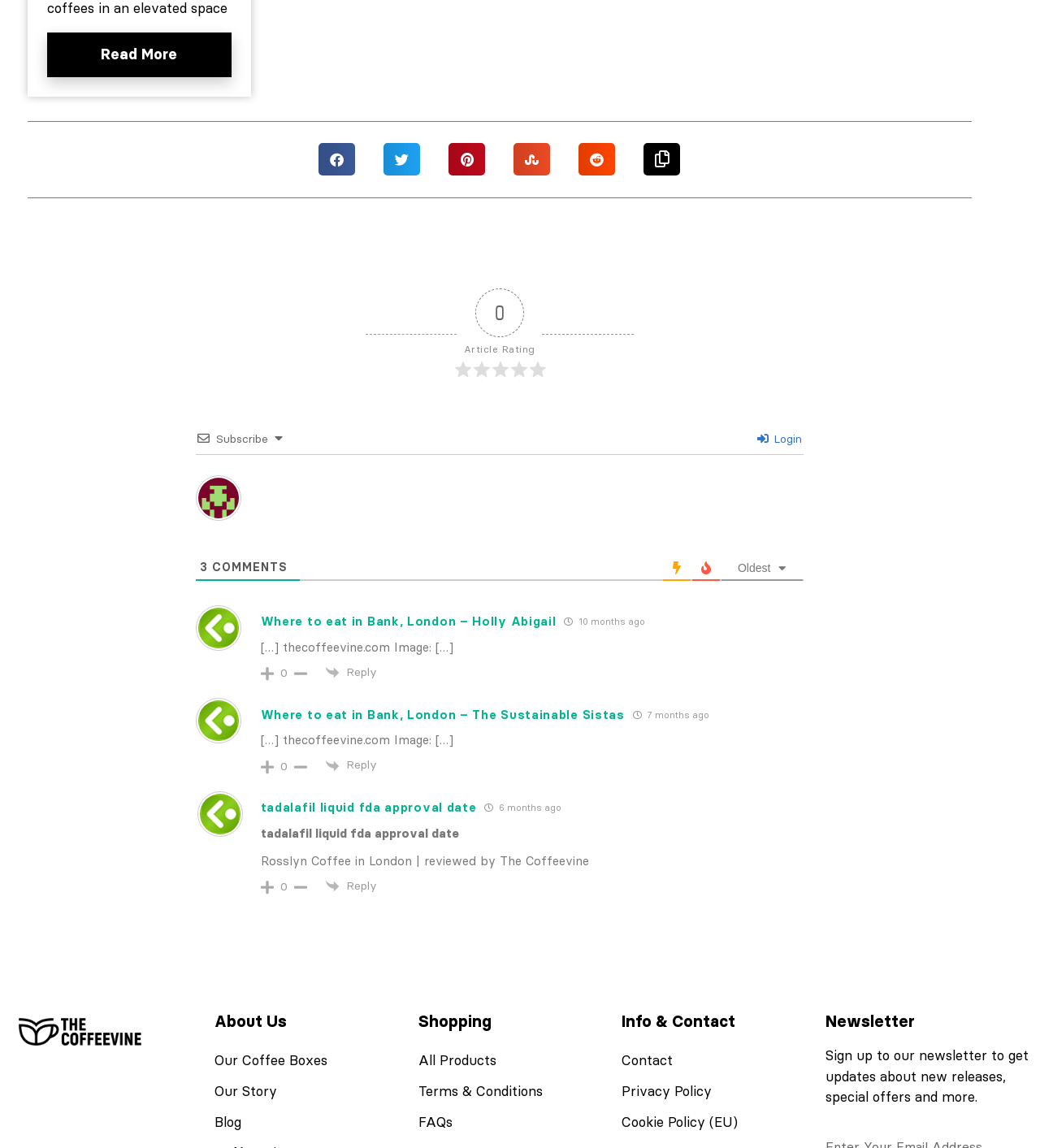What type of content is primarily featured on this website?
Please look at the screenshot and answer using one word or phrase.

Articles and blog posts